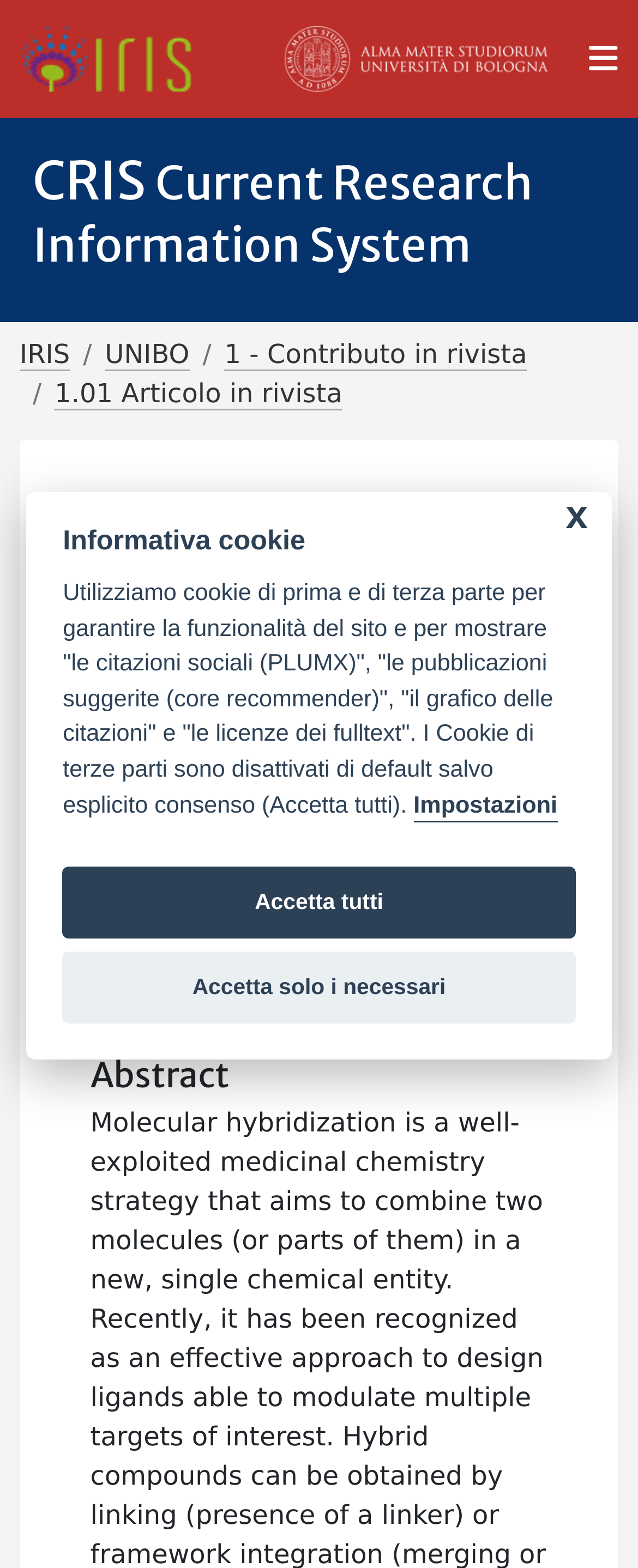Identify the bounding box of the UI element described as follows: "IRIS". Provide the coordinates as four float numbers in the range of 0 to 1 [left, top, right, bottom].

[0.031, 0.216, 0.11, 0.236]